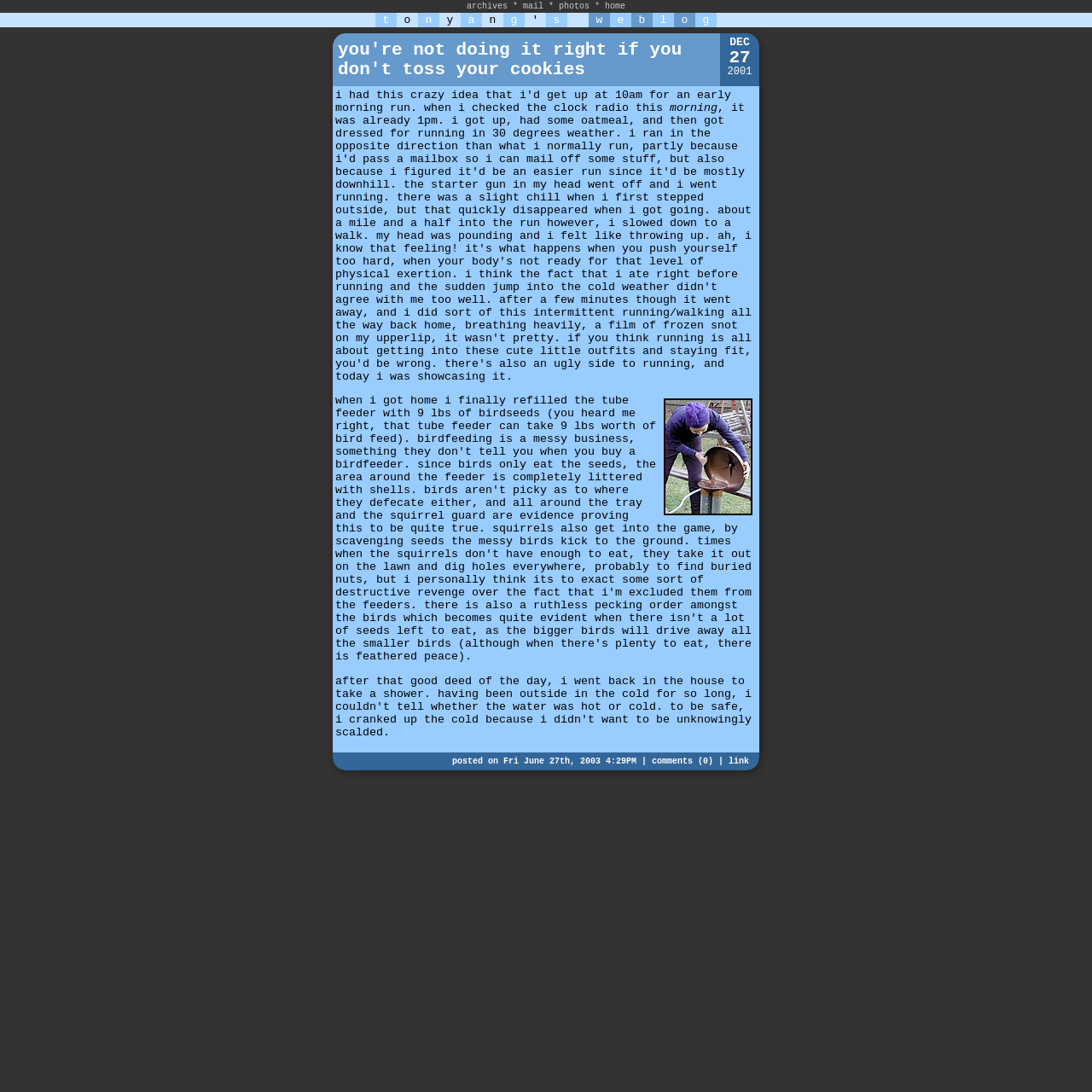Answer the question in a single word or phrase:
What is the format of the blogger's posts?

Diary-like